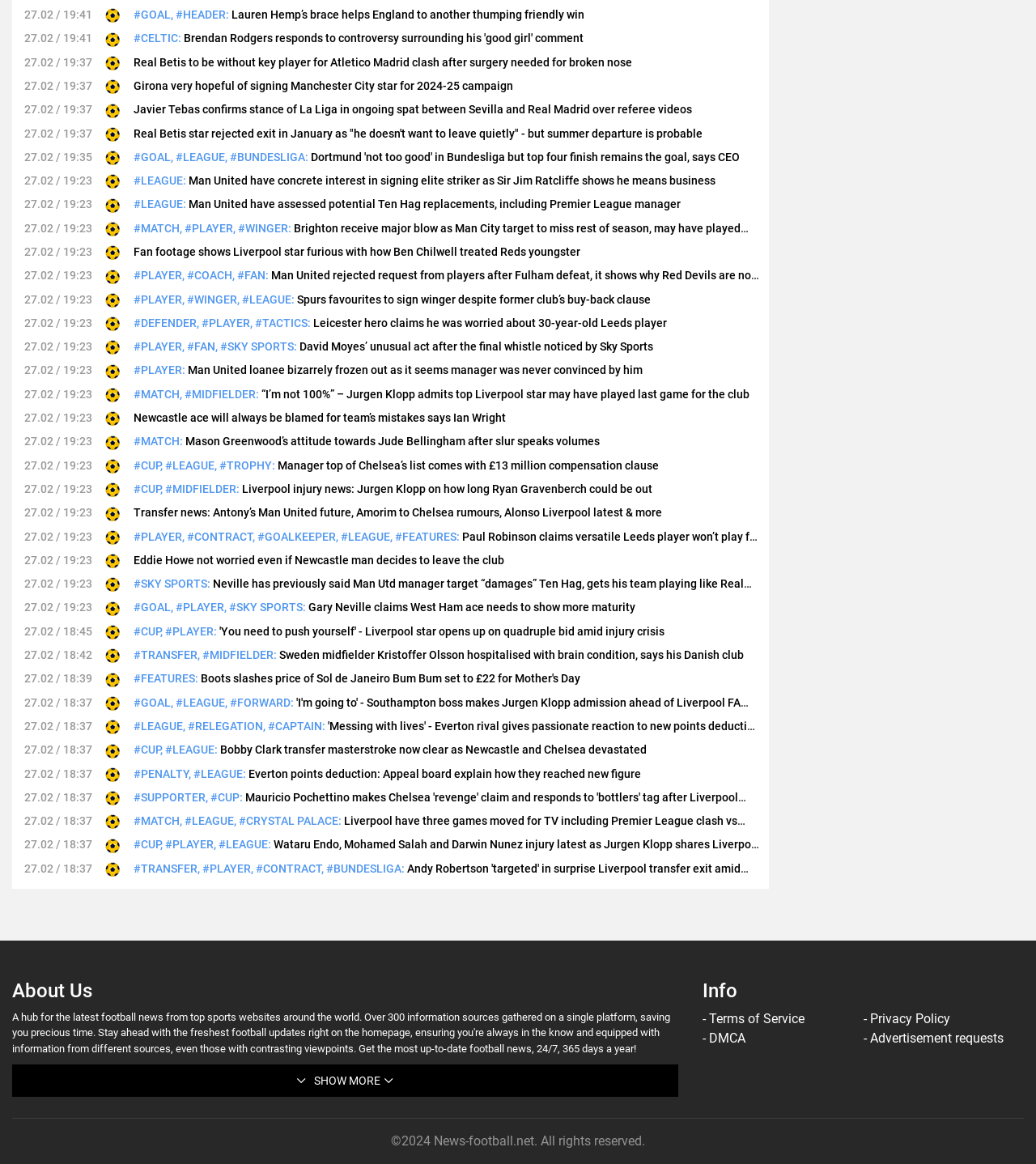Which website is the source of the second news article? From the image, respond with a single word or brief phrase.

belfasttelegraph.co.uk